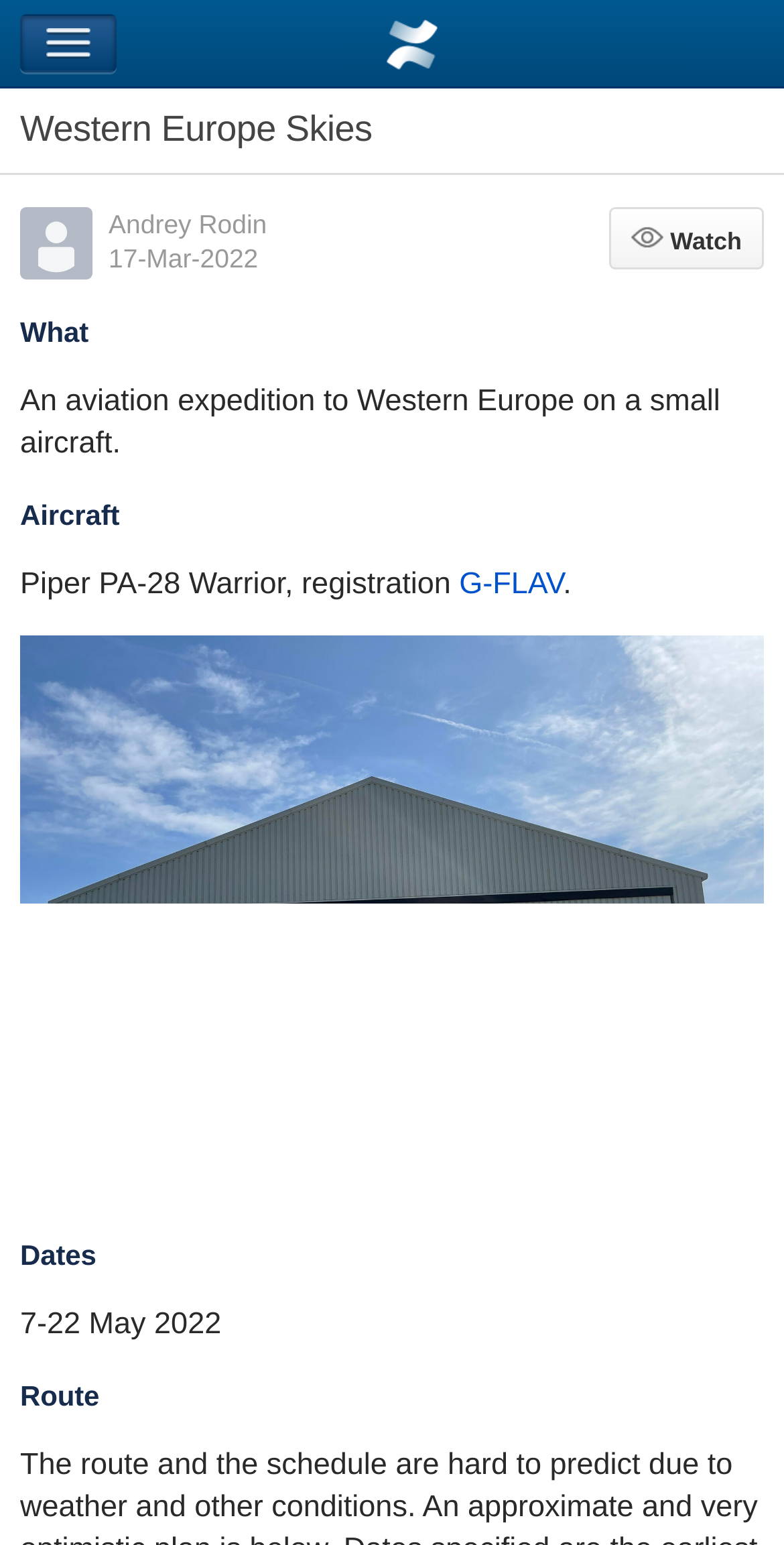What is the duration of the expedition?
Answer the question with a single word or phrase, referring to the image.

7-22 May 2022